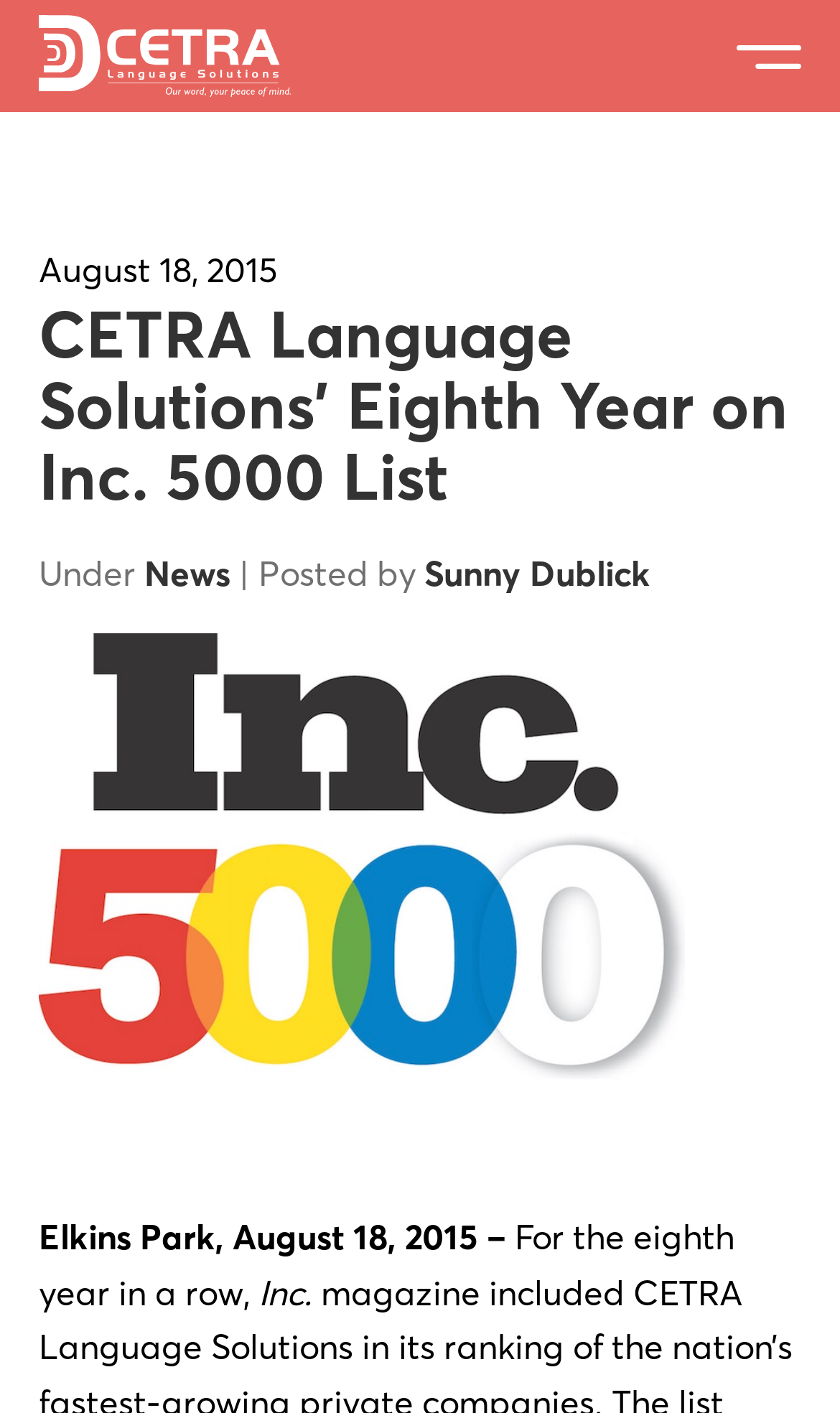What is the name of the author of the article?
Answer the question in as much detail as possible.

The author's name is mentioned in the article as 'Sunny Dublick' who posted the news about CETRA Language Solutions' eighth year on Inc. 5000 list.